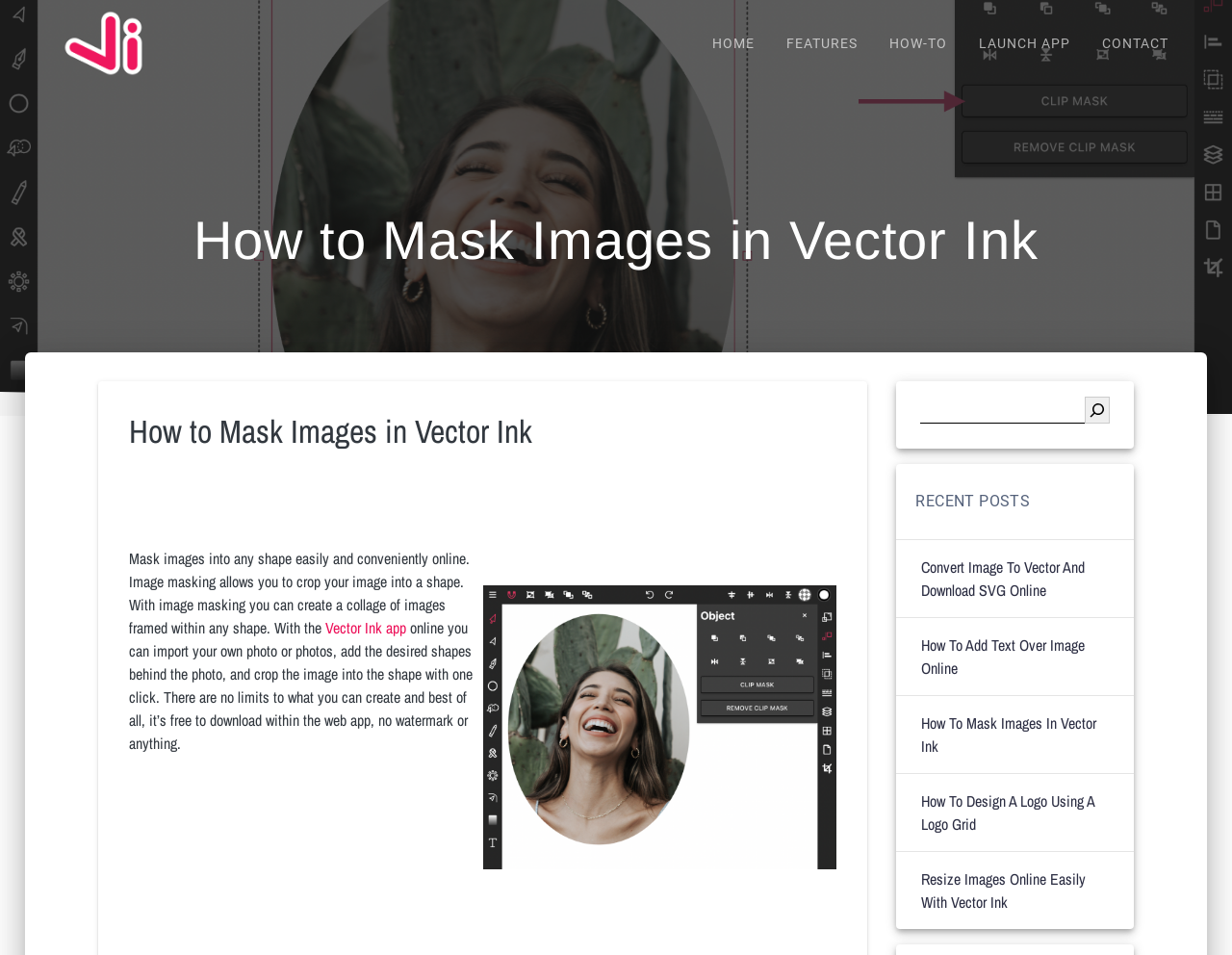Determine the bounding box coordinates of the clickable area required to perform the following instruction: "Search for something". The coordinates should be represented as four float numbers between 0 and 1: [left, top, right, bottom].

None